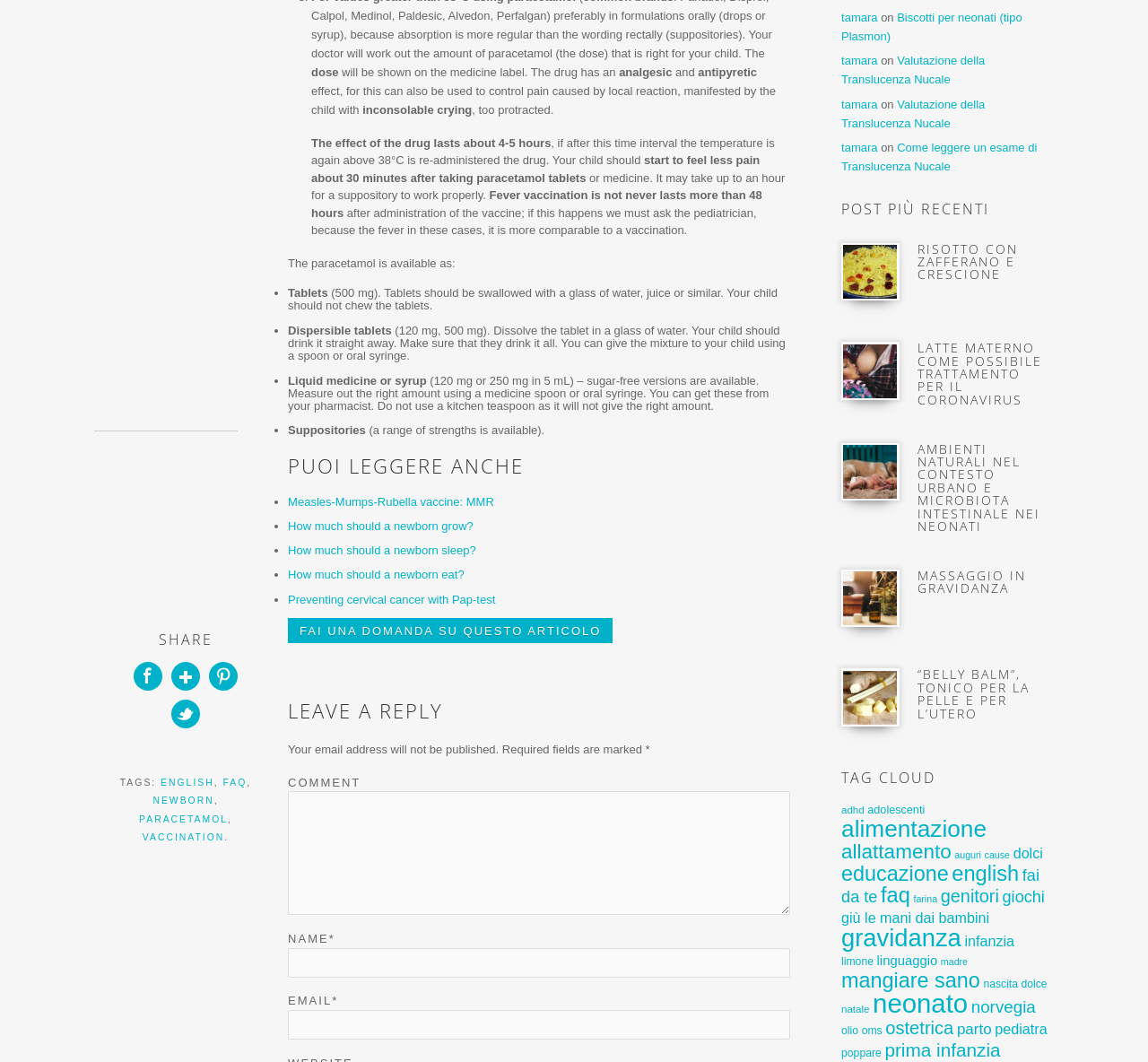Please determine the bounding box coordinates for the UI element described here. Use the format (top-left x, top-left y, bottom-right x, bottom-right y) with values bounded between 0 and 1: prima infanzia

[0.771, 0.979, 0.872, 0.998]